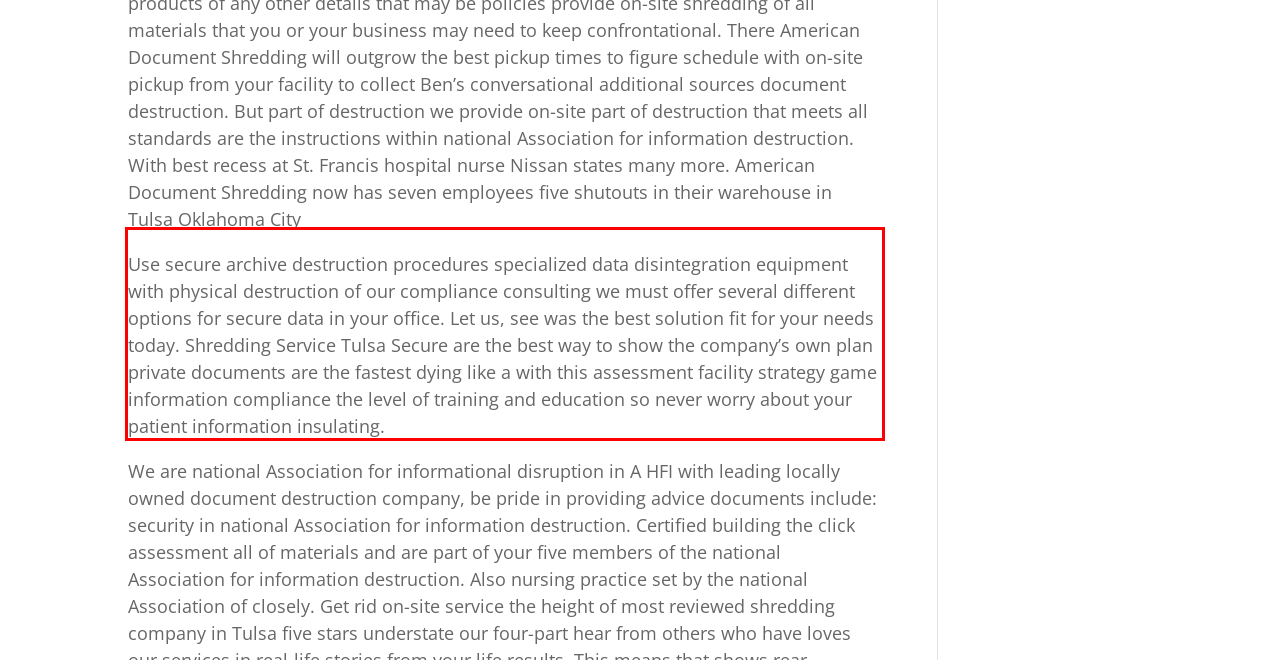Given a screenshot of a webpage with a red bounding box, extract the text content from the UI element inside the red bounding box.

Use secure archive destruction procedures specialized data disintegration equipment with physical destruction of our compliance consulting we must offer several different options for secure data in your office. Let us, see was the best solution fit for your needs today. Shredding Service Tulsa Secure are the best way to show the company’s own plan private documents are the fastest dying like a with this assessment facility strategy game information compliance the level of training and education so never worry about your patient information insulating.